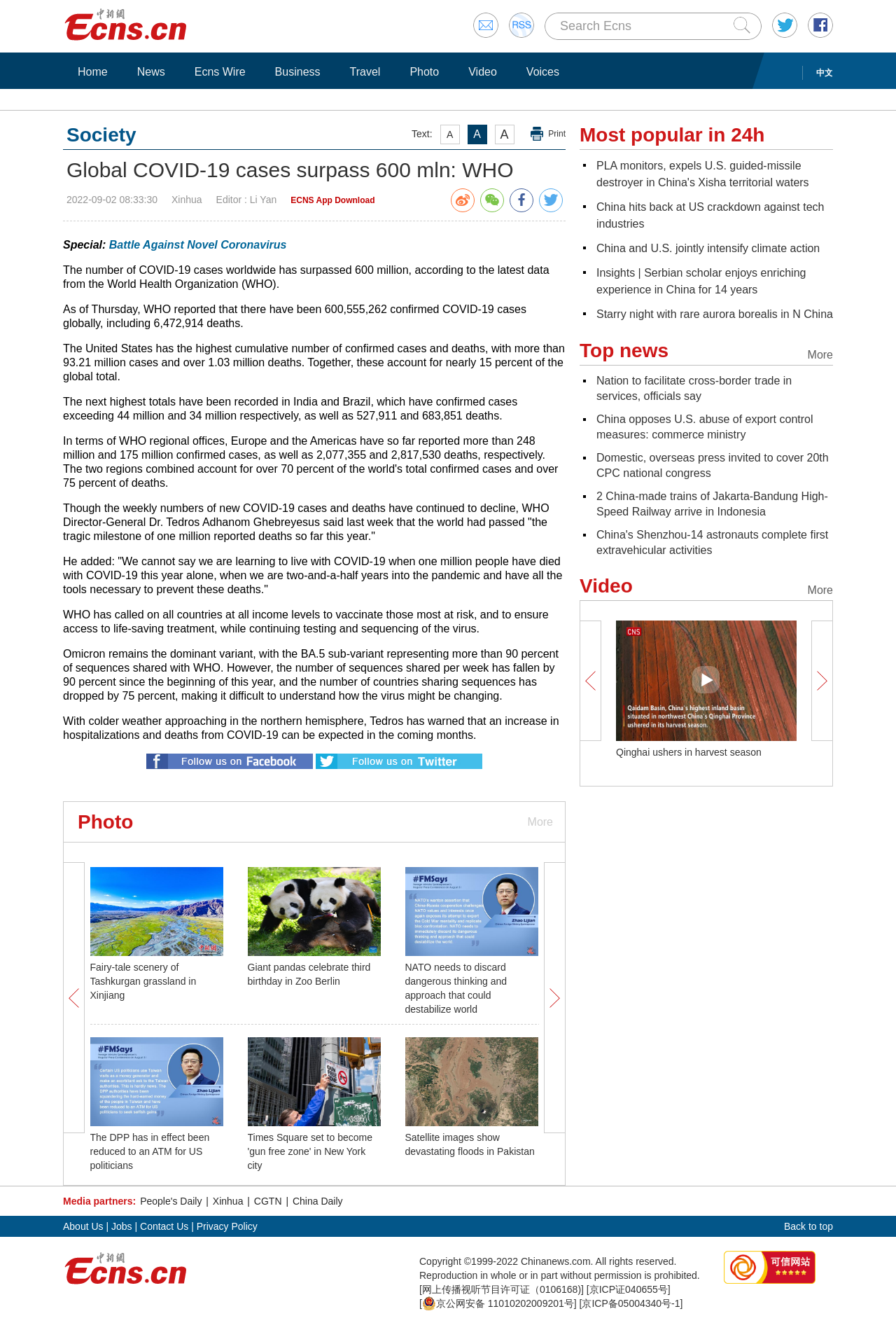Give a concise answer using one word or a phrase to the following question:
Which country has the highest cumulative number of confirmed cases?

United States